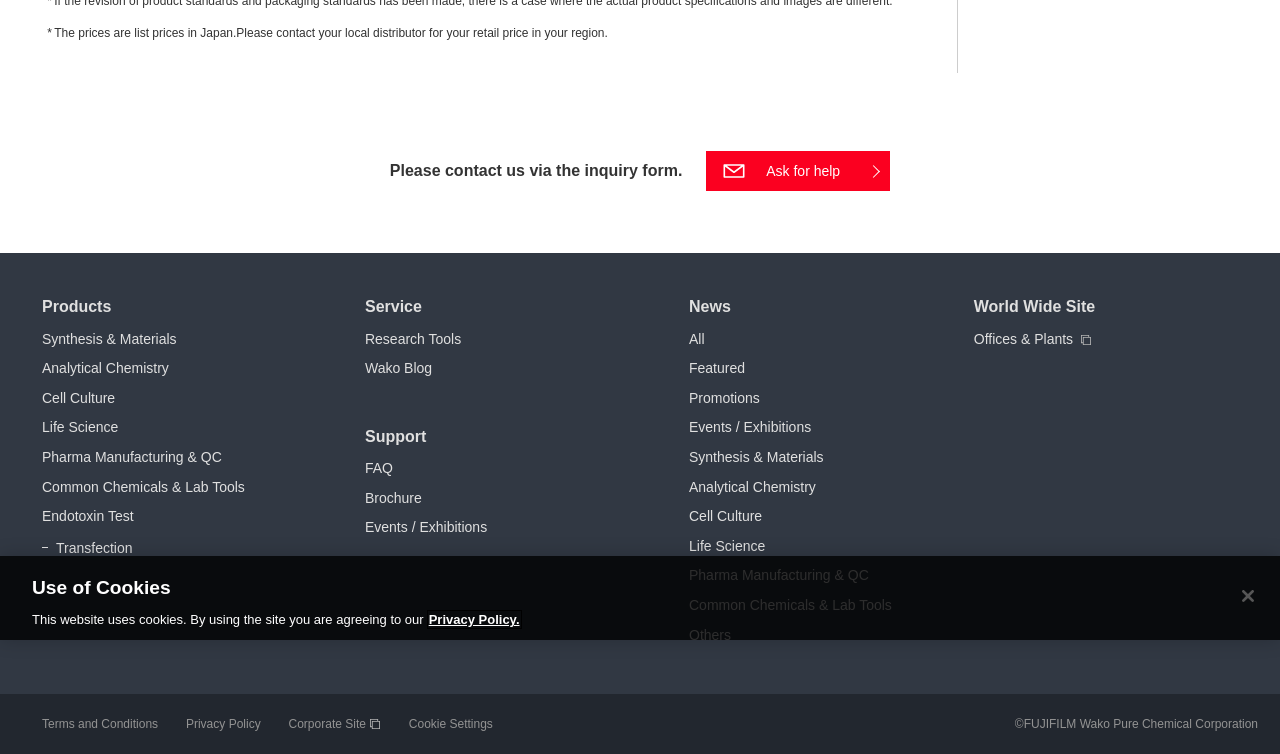Using the given description, provide the bounding box coordinates formatted as (top-left x, top-left y, bottom-right x, bottom-right y), with all values being floating point numbers between 0 and 1. Description: FAQ

[0.285, 0.602, 0.307, 0.642]